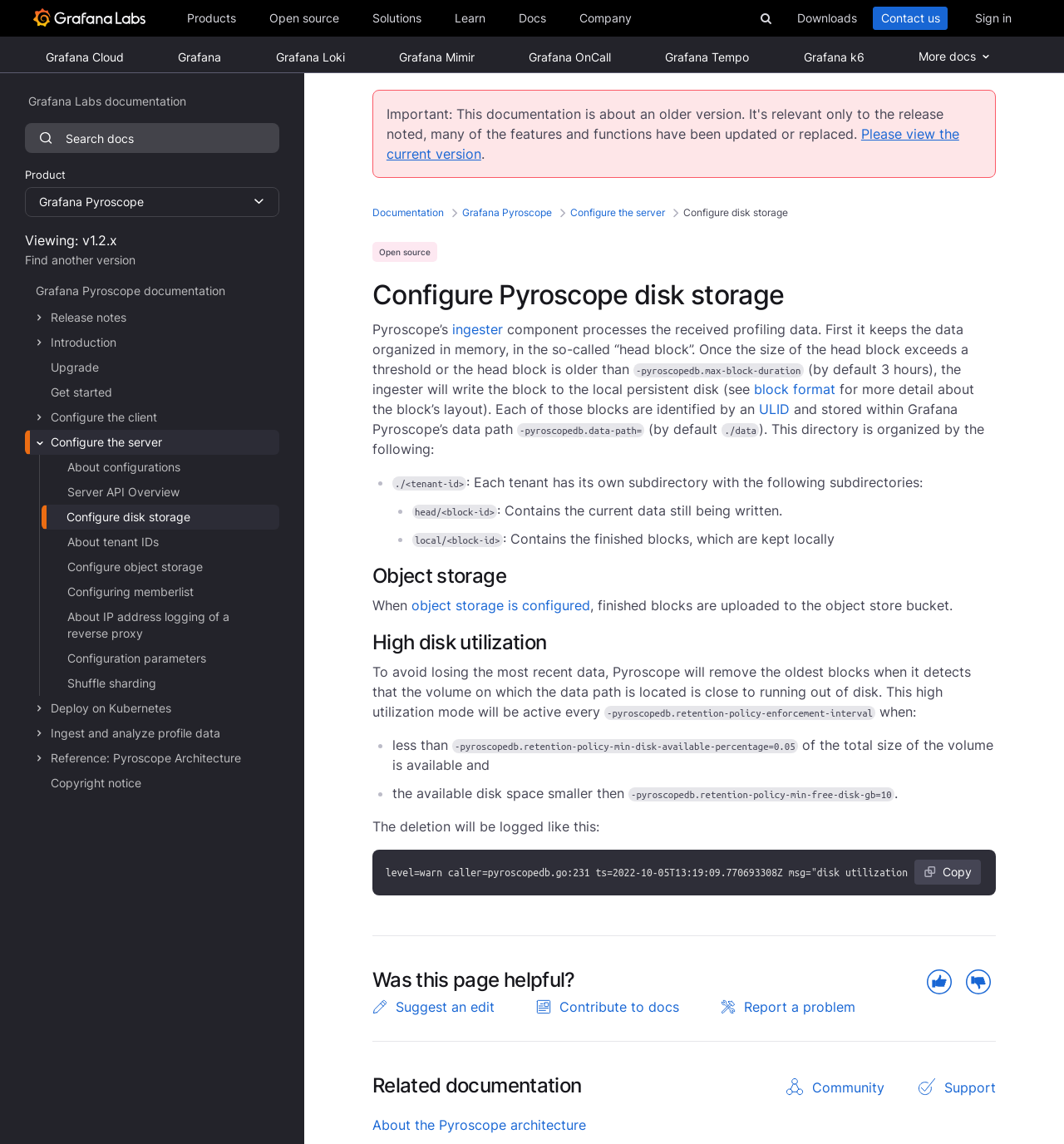Identify the bounding box of the UI component described as: "Configure disk storage".

[0.059, 0.442, 0.261, 0.462]